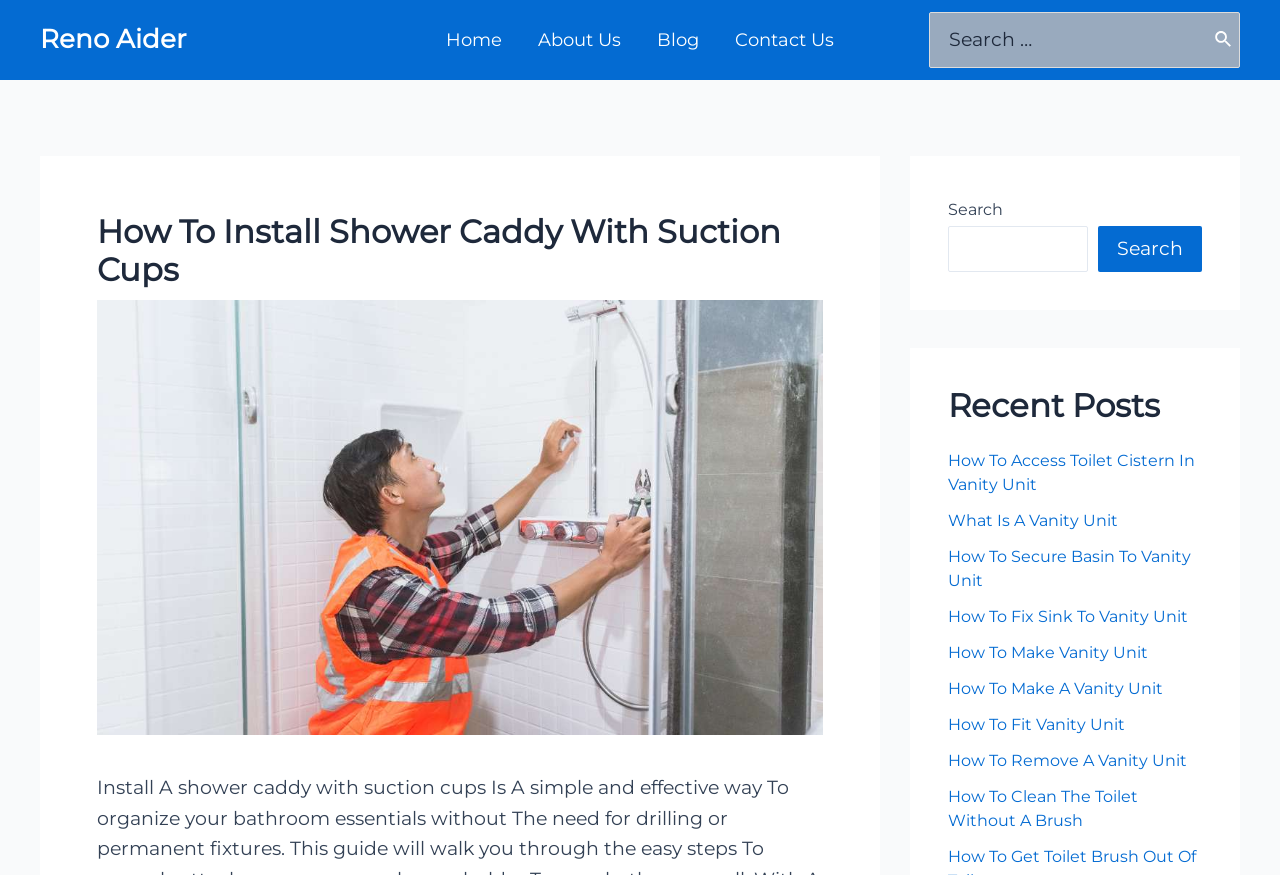Determine the bounding box coordinates of the section I need to click to execute the following instruction: "Read How To Install Shower Caddy With Suction Cups". Provide the coordinates as four float numbers between 0 and 1, i.e., [left, top, right, bottom].

[0.076, 0.243, 0.643, 0.331]